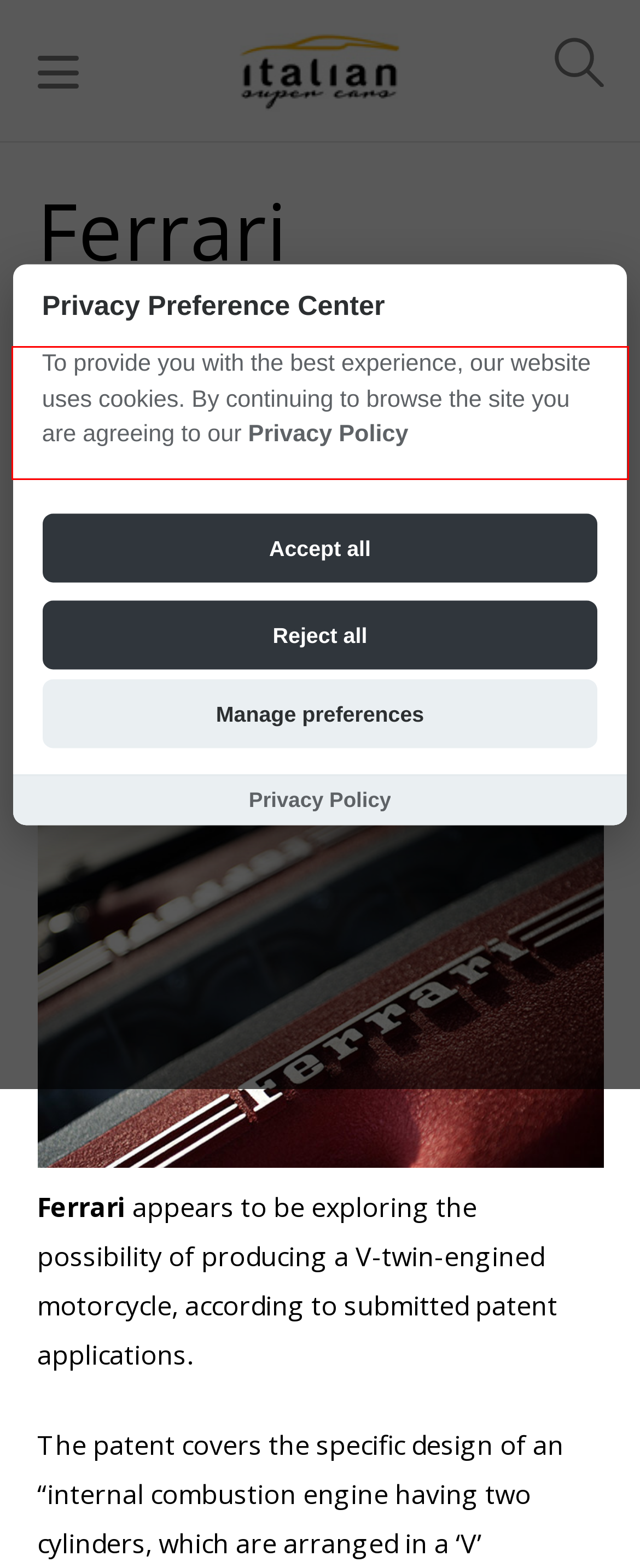In the screenshot of the webpage, find the red bounding box and perform OCR to obtain the text content restricted within this red bounding box.

To provide you with the best experience, our website uses cookies. By continuing to browse the site you are agreeing to our Privacy Policy